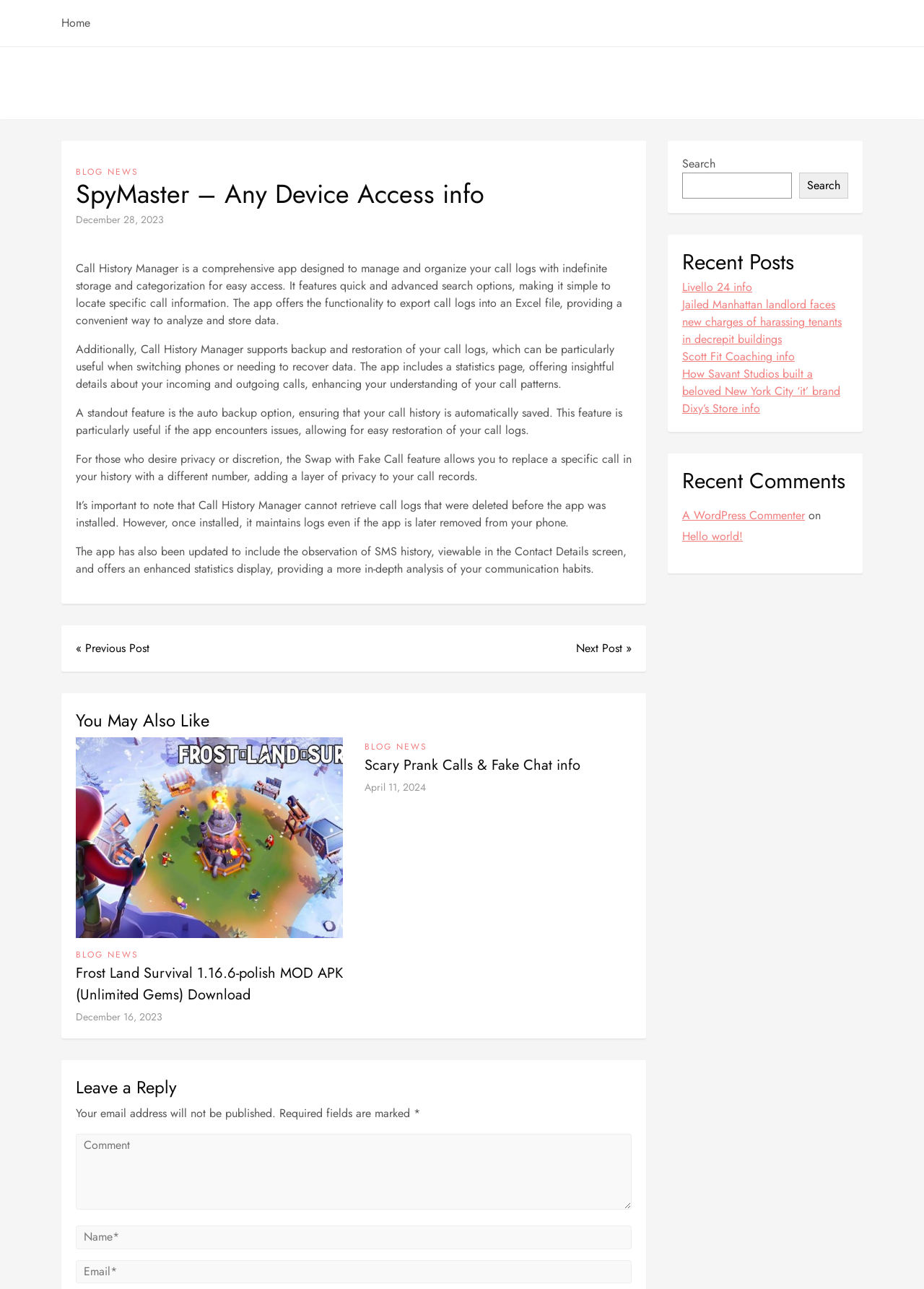From the webpage screenshot, identify the region described by Hello world!. Provide the bounding box coordinates as (top-left x, top-left y, bottom-right x, bottom-right y), with each value being a floating point number between 0 and 1.

[0.738, 0.409, 0.804, 0.425]